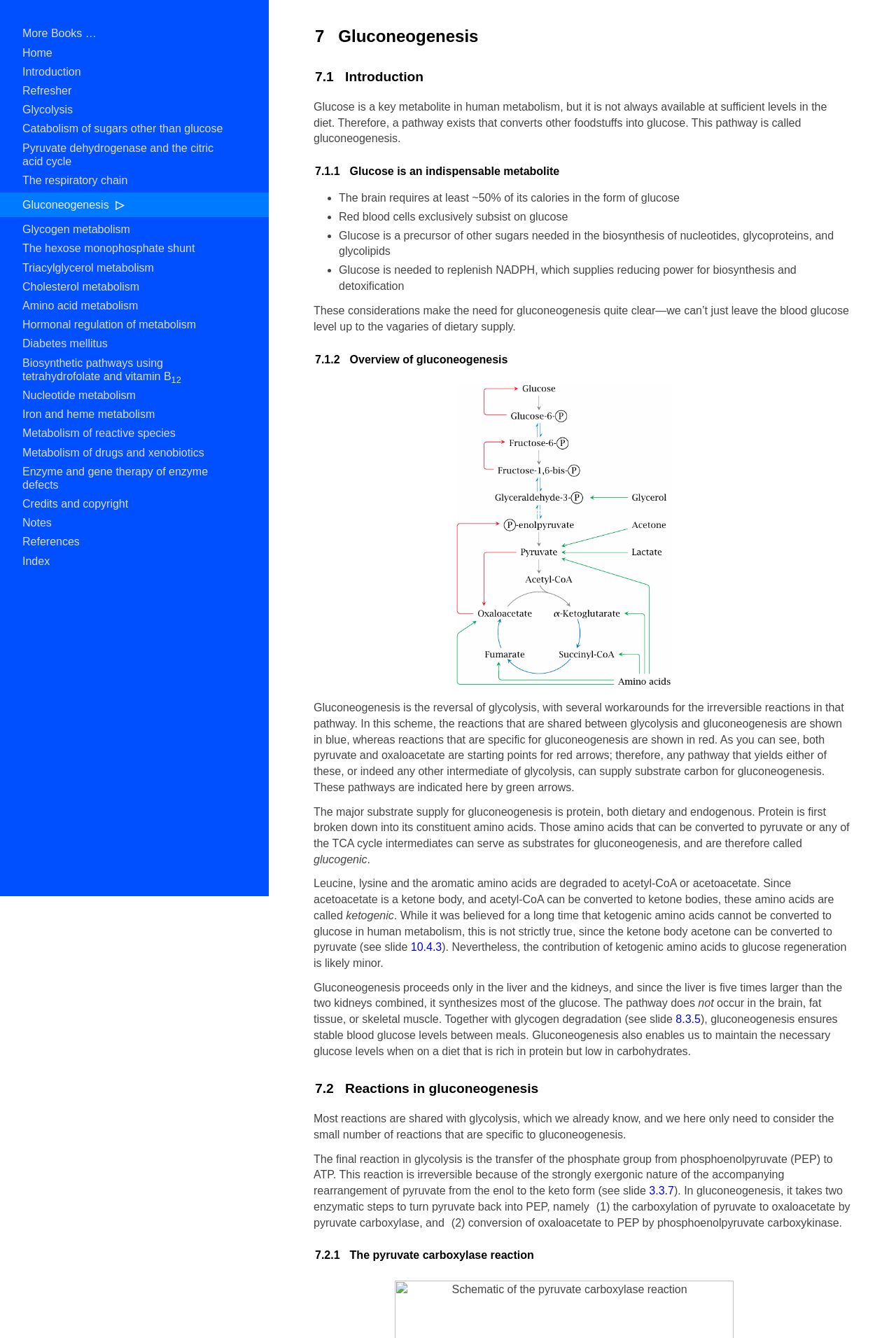Given the element description Nucleotide metabolism, specify the bounding box coordinates of the corresponding UI element in the format (top-left x, top-left y, bottom-right x, bottom-right y). All values must be between 0 and 1.

[0.012, 0.29, 0.262, 0.3]